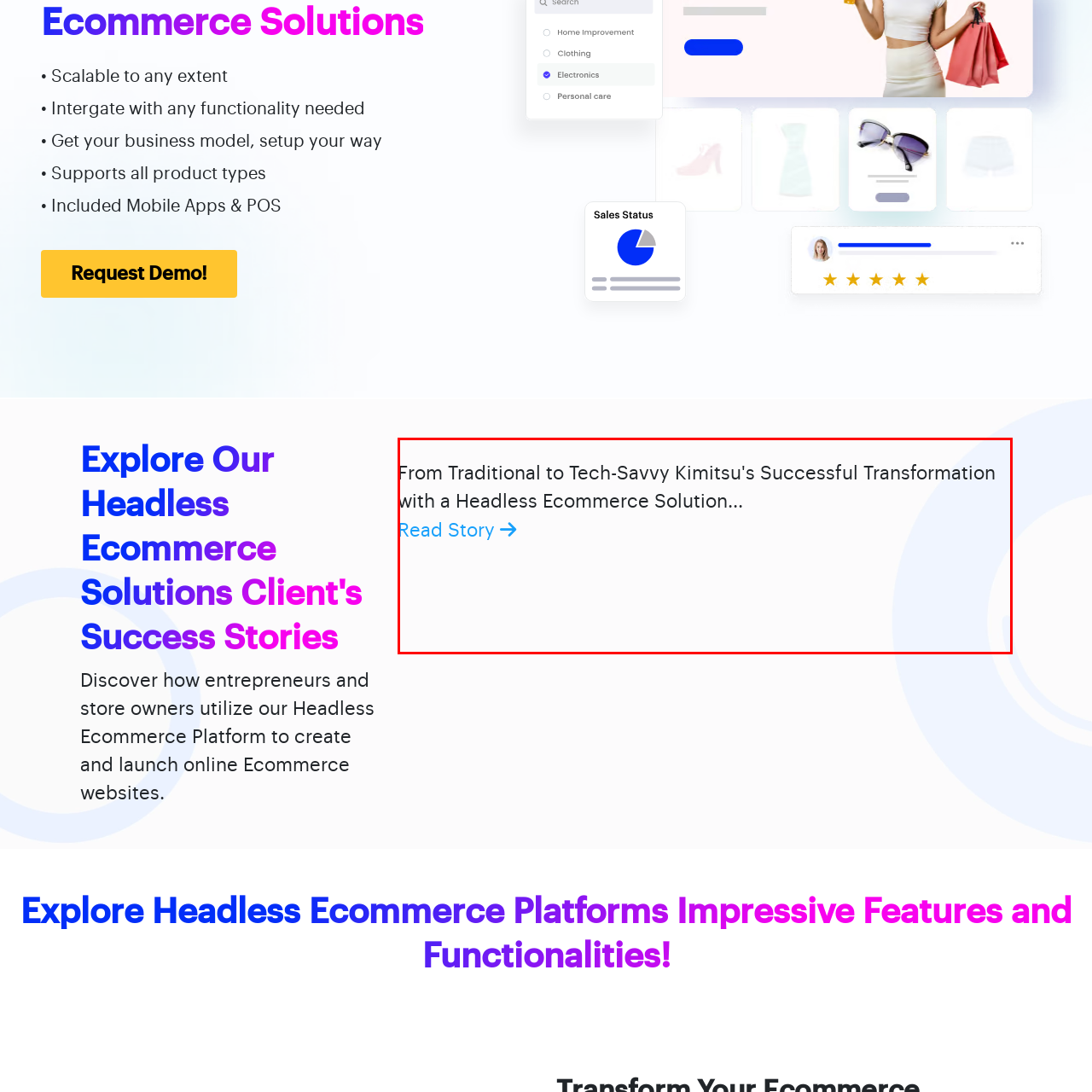Pay attention to the section of the image delineated by the white outline and provide a detailed response to the subsequent question, based on your observations: 
What is the purpose of the call-to-action button?

The prominent call-to-action button with the text 'Read Story' is inviting readers to engage deeper with the content, providing insights into the advantages of adopting headless eCommerce technologies, which implies that its purpose is to encourage readers to read the story.